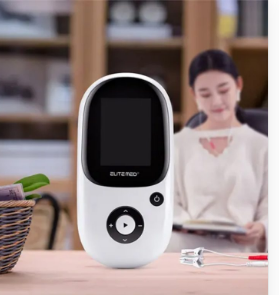Answer this question using a single word or a brief phrase:
What is the woman in the background doing?

Engaged in a relaxing activity